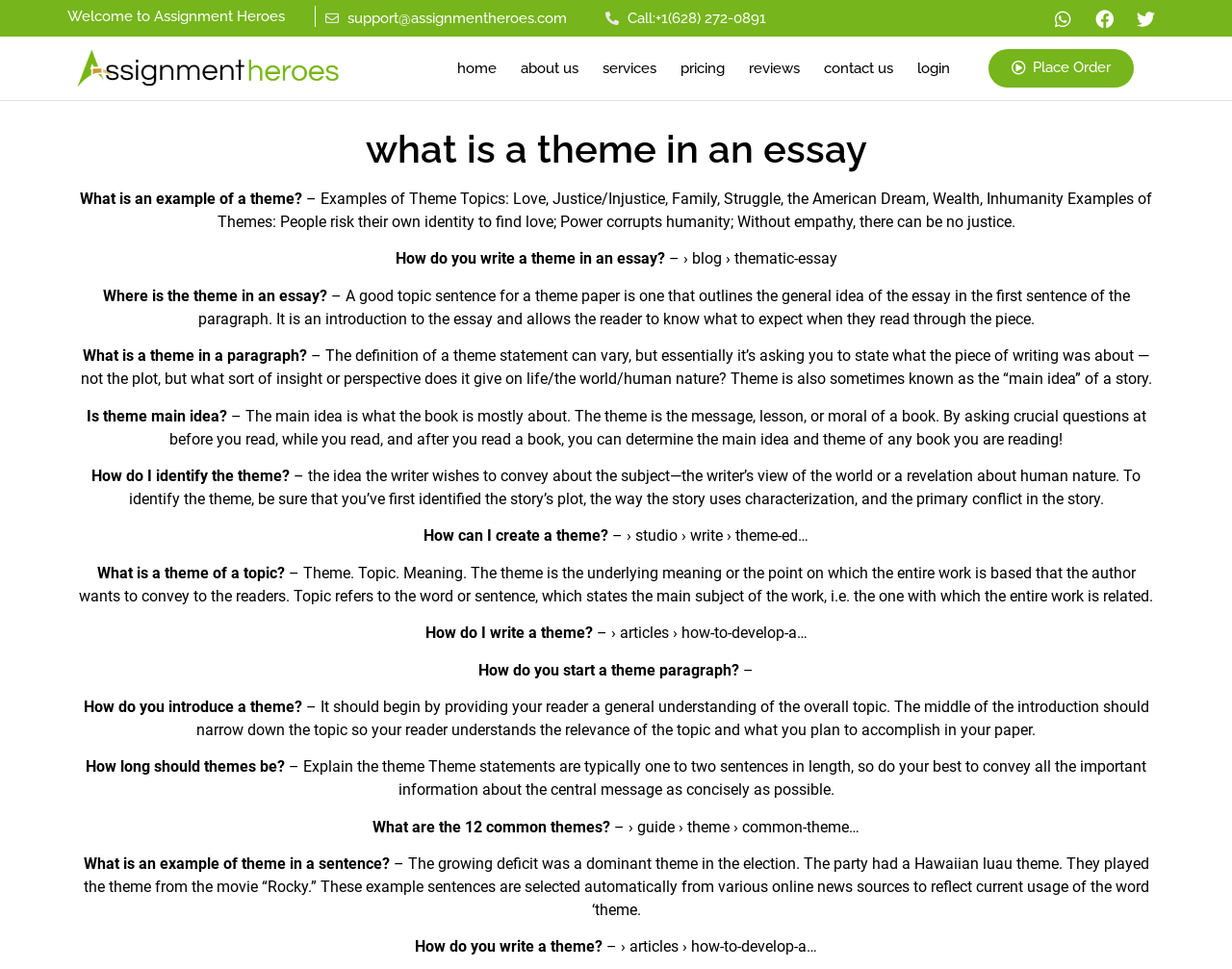Please give a succinct answer to the question in one word or phrase:
What is the contact email address of the company?

support@assignmentheroes.com